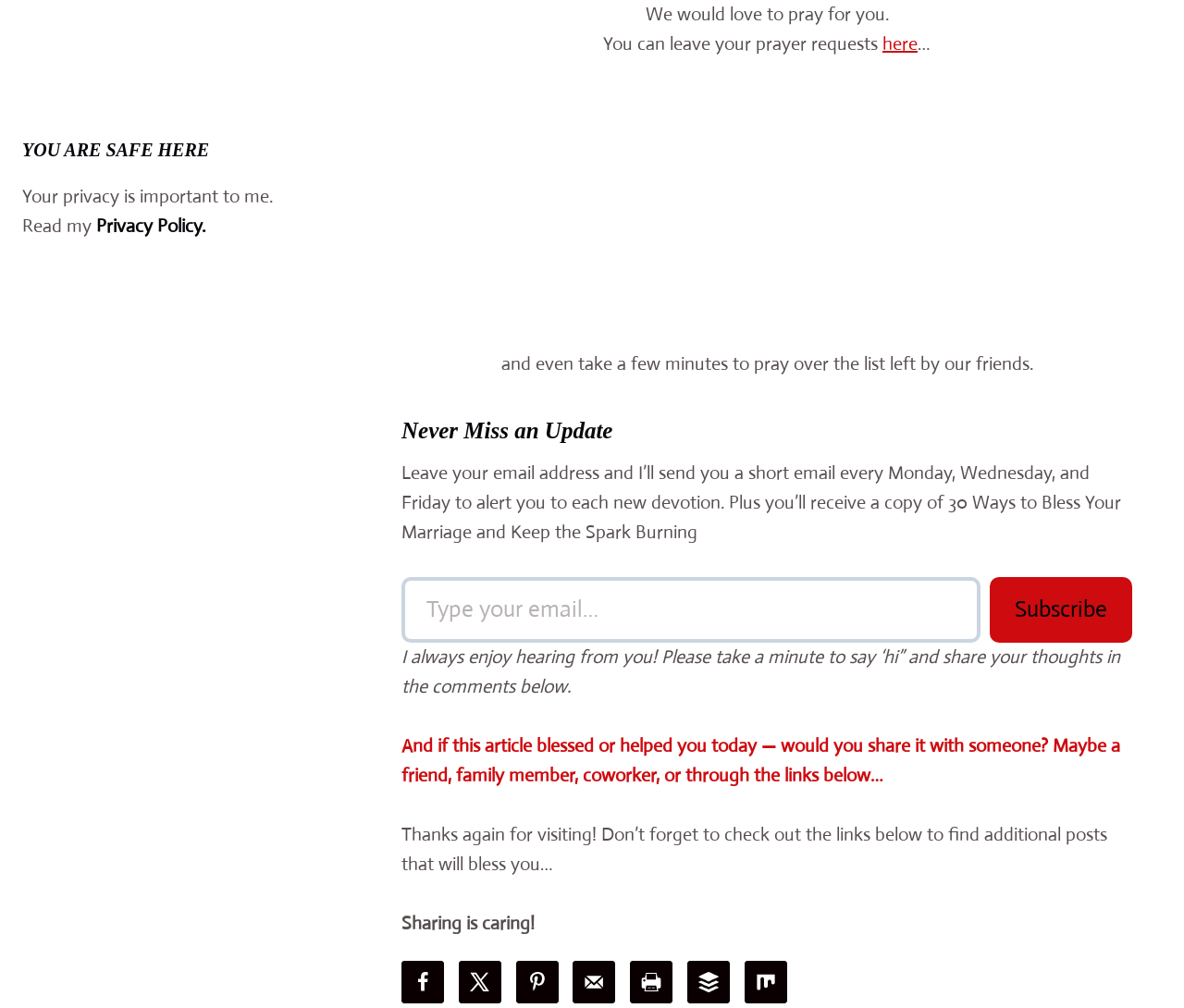Identify the bounding box for the described UI element. Provide the coordinates in (top-left x, top-left y, bottom-right x, bottom-right y) format with values ranging from 0 to 1: Privacy Policy.

[0.081, 0.213, 0.173, 0.236]